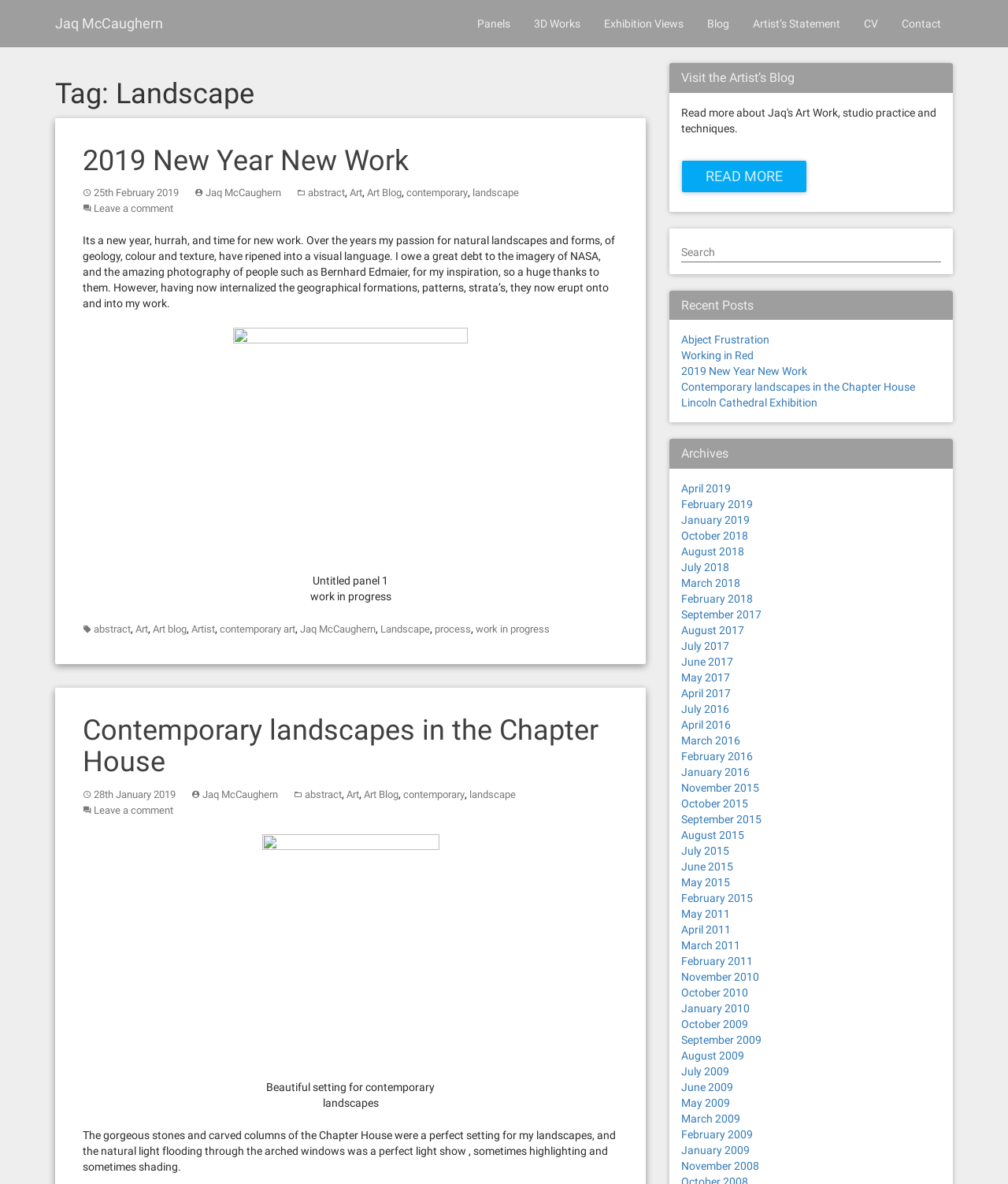What type of art does the artist create?
Please use the image to provide a one-word or short phrase answer.

Abstract landscapes